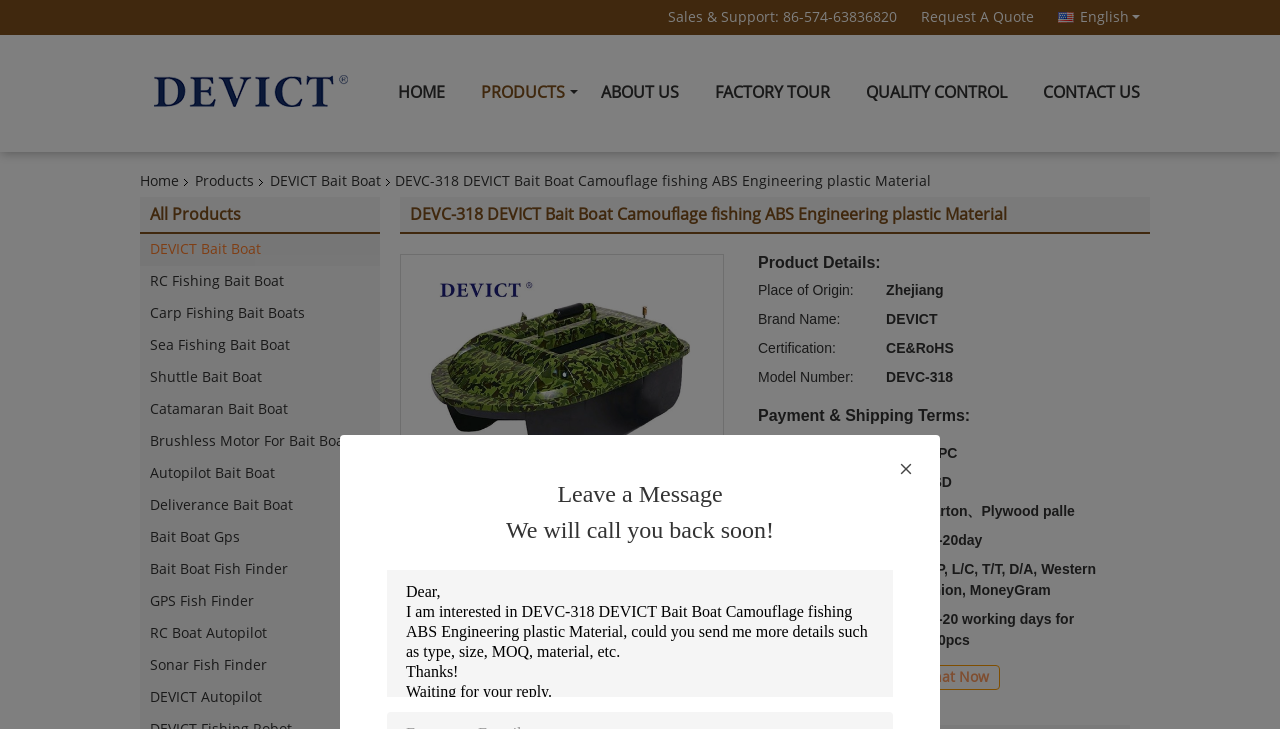Your task is to find and give the main heading text of the webpage.

DEVC-318 DEVICT Bait Boat Camouflage fishing ABS Engineering plastic Material